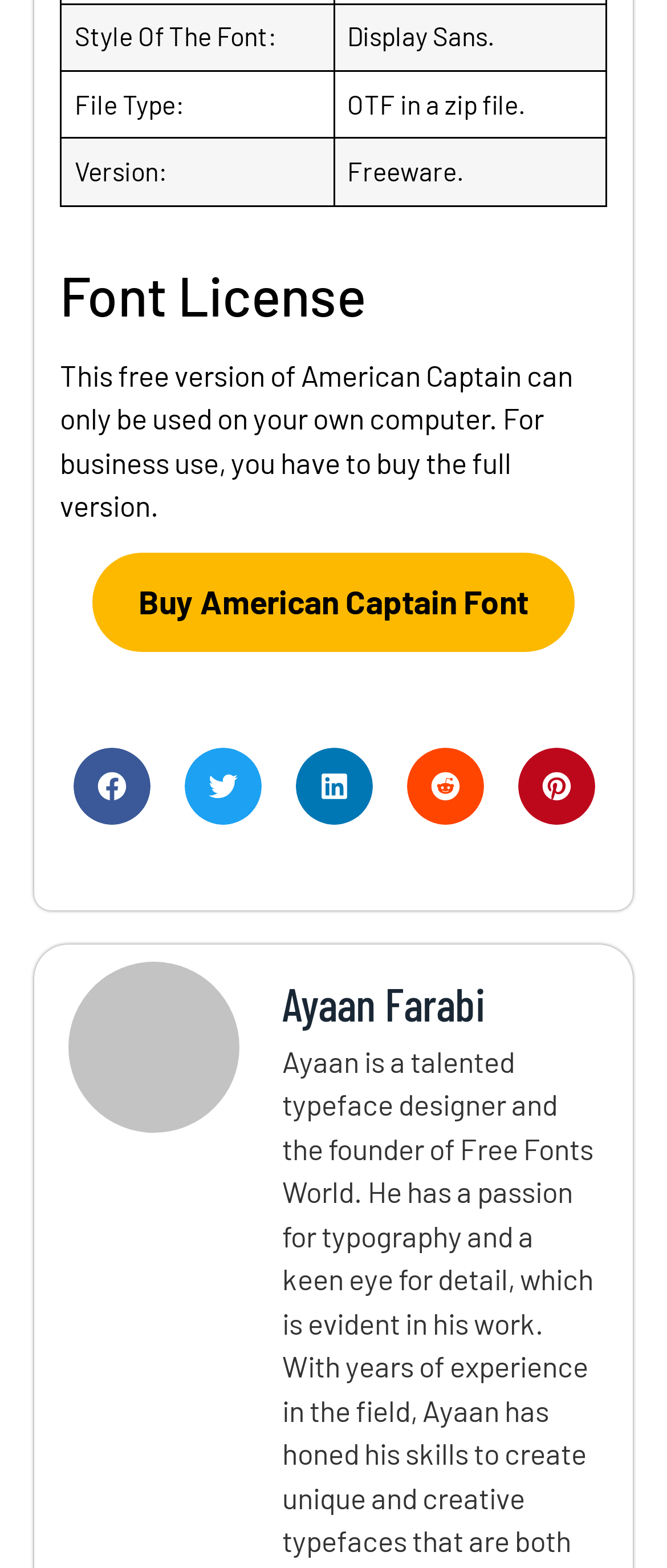Find the bounding box coordinates corresponding to the UI element with the description: "Buy American Captain Font". The coordinates should be formatted as [left, top, right, bottom], with values as floats between 0 and 1.

[0.137, 0.353, 0.863, 0.416]